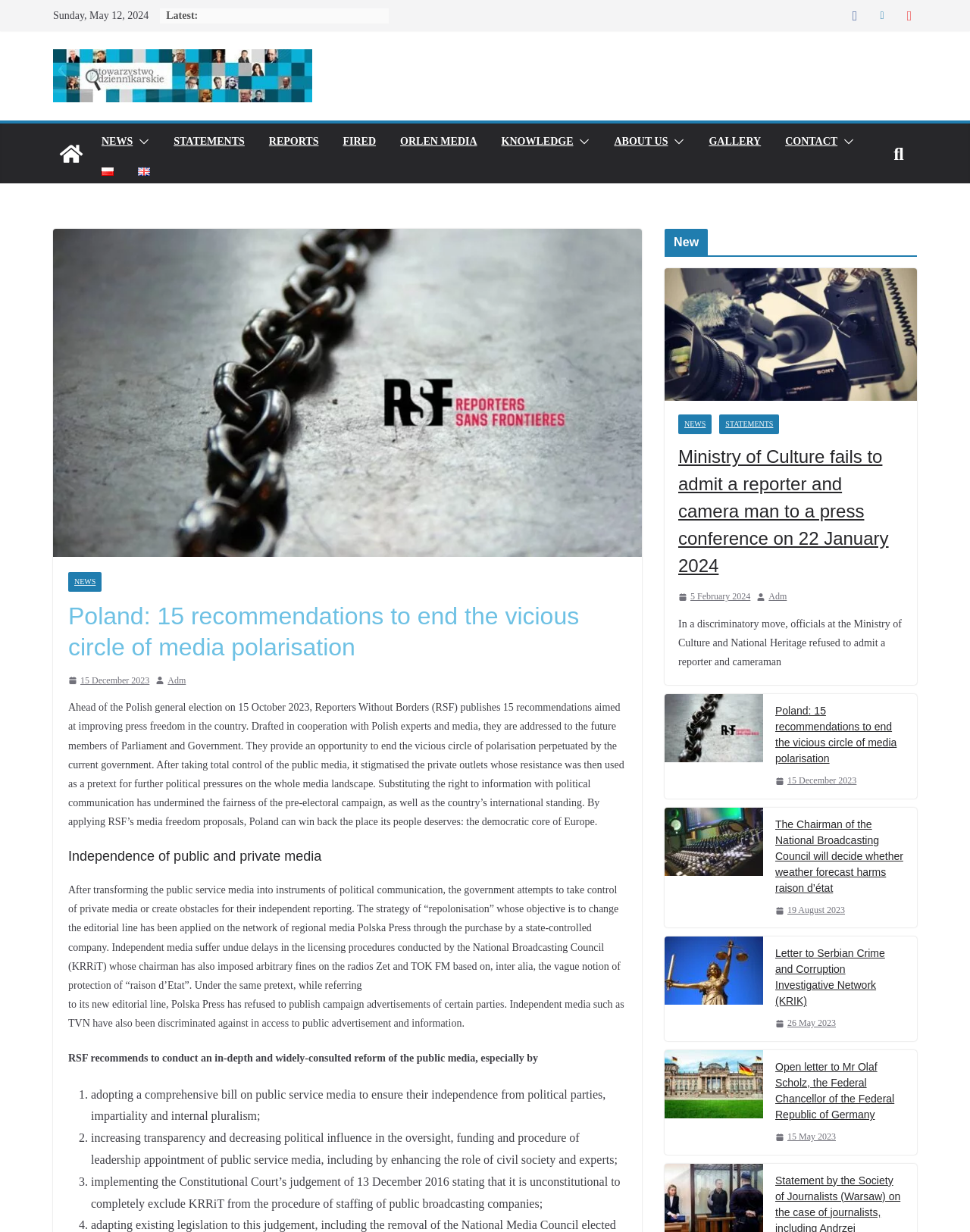Based on the image, please respond to the question with as much detail as possible:
What is the date of the latest news?

I found the latest news date by looking at the top of the webpage, where it says 'Sunday, May 12, 2024'.